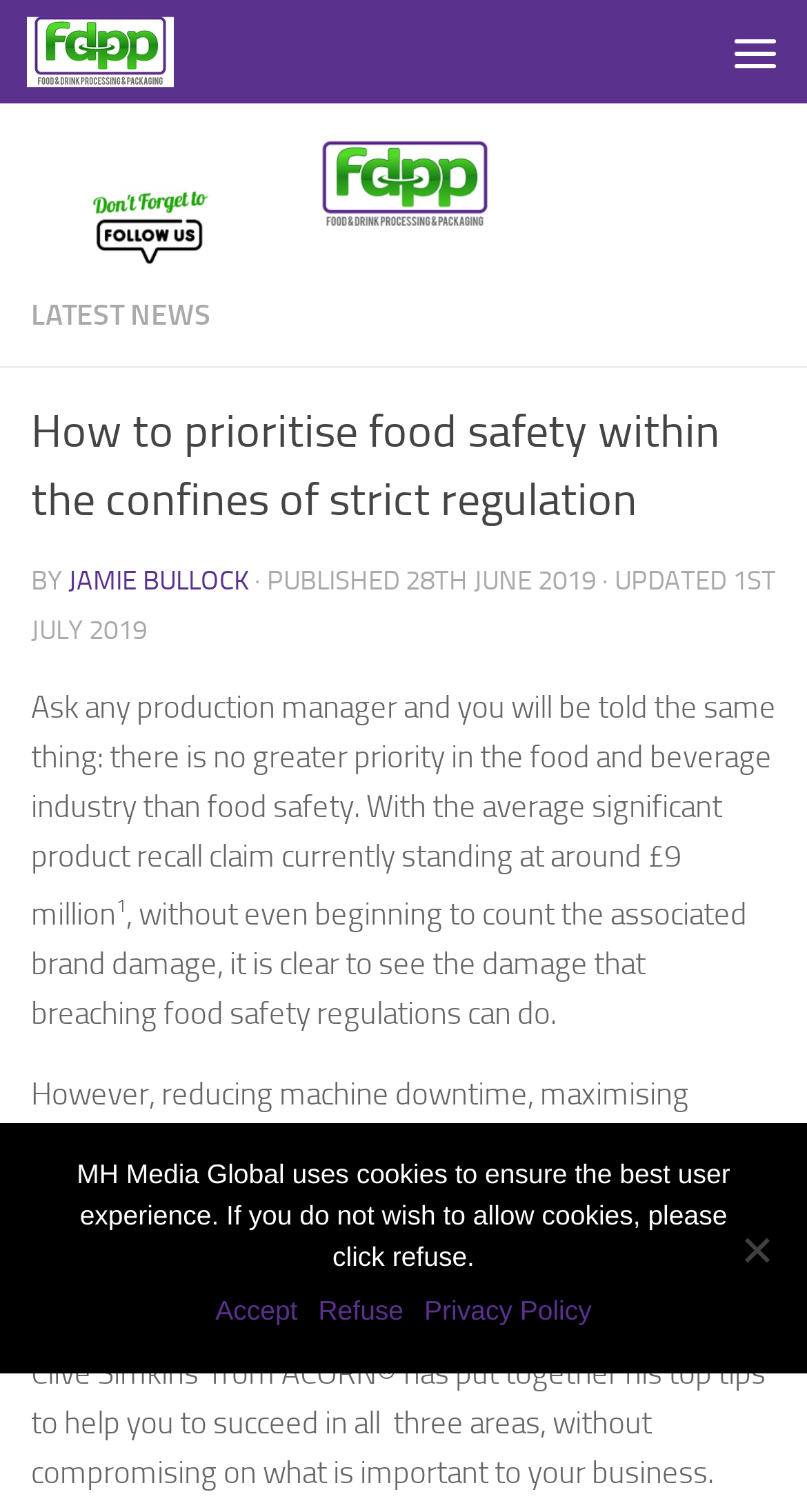Produce a meticulous description of the webpage.

The webpage is about food safety in the food and beverage industry, with a focus on prioritizing it within strict regulations. At the top left, there is a link to skip to the content, and next to it, a link to "Food & Drink Processing & Packaging" with an accompanying image. On the top right, there is a menu button.

Below the menu button, there is a horizontal section with a link to "LATEST NEWS" on the left, followed by a heading that reads "How to prioritise food safety within the confines of strict regulation". The author's name, "JAMIE BULLOCK", is mentioned, along with the publication and update dates.

The main content of the webpage starts below the heading, with a paragraph of text that discusses the importance of food safety in the industry, citing the average cost of a product recall claim. The text continues, explaining the challenges of prioritizing food safety while also reducing machine downtime, maximizing factory output, and limiting environmental impact.

Further down, there is a mention of Clive Simkins from ACORN, who has provided top tips to help succeed in all three areas without compromising on what is important to the business.

At the bottom of the page, there is a cookie notice dialog with a message about using cookies to ensure the best user experience. The dialog provides options to accept, refuse, or view the privacy policy.